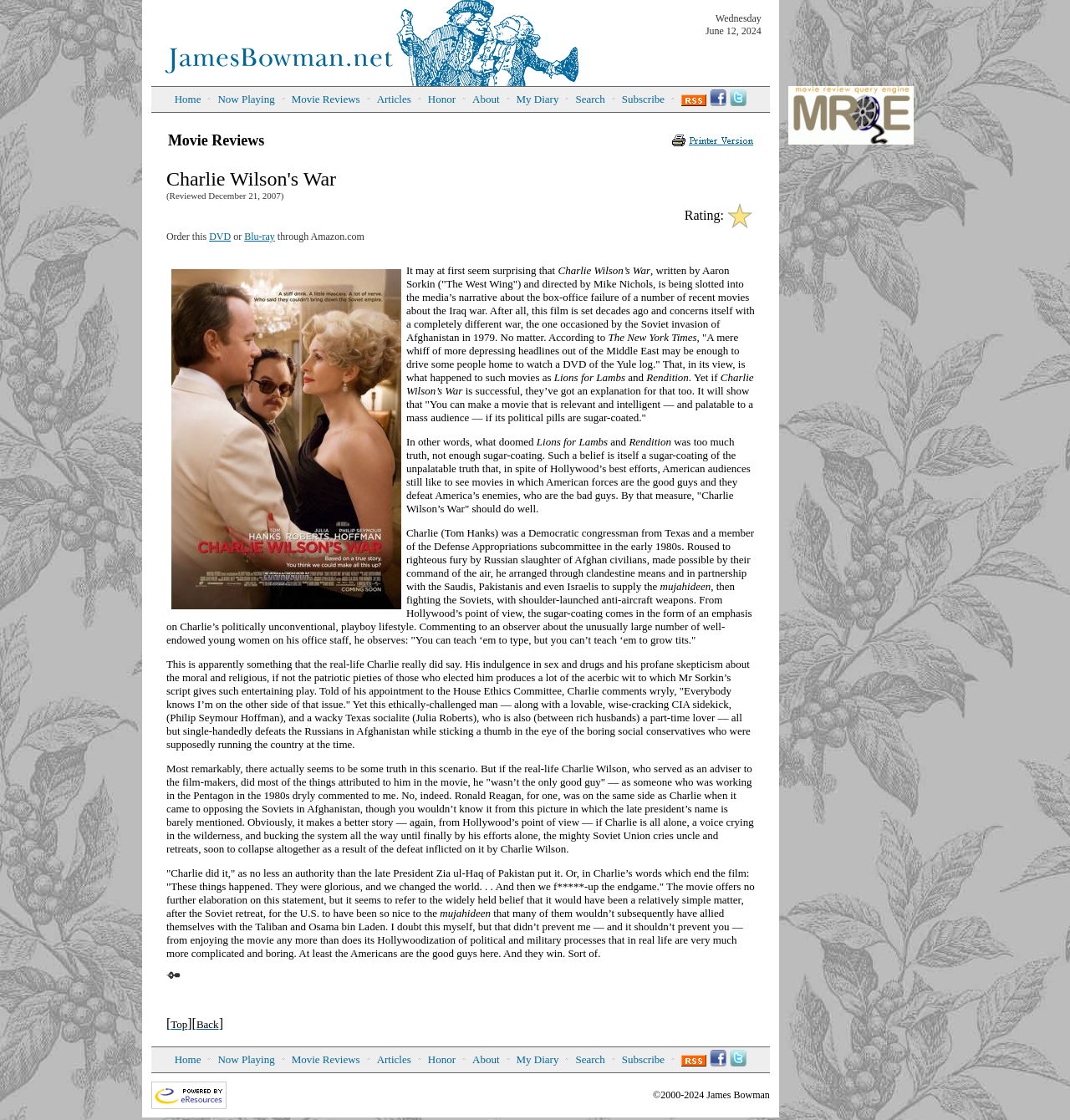Given the element description: "Articles", predict the bounding box coordinates of this UI element. The coordinates must be four float numbers between 0 and 1, given as [left, top, right, bottom].

[0.352, 0.083, 0.384, 0.094]